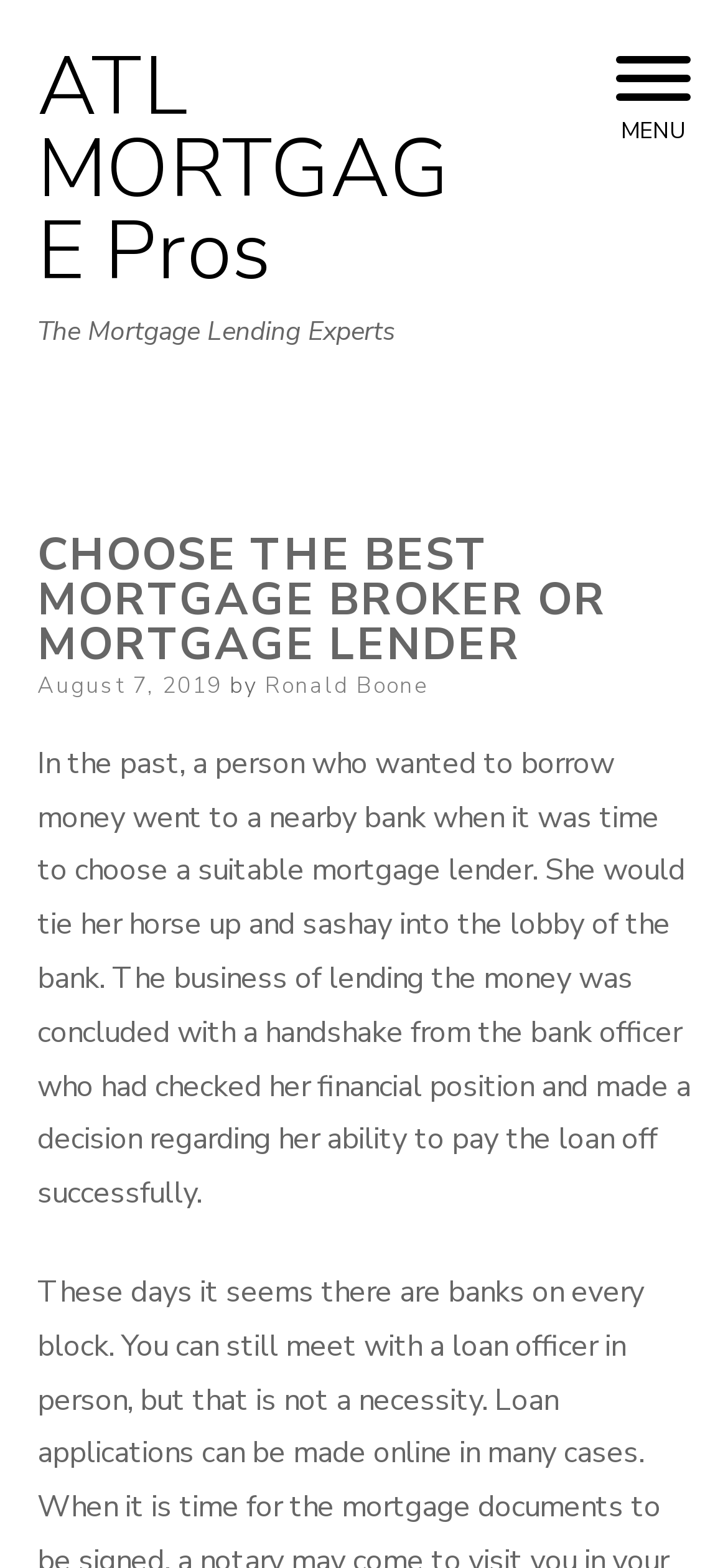Provide a short answer to the following question with just one word or phrase: When was the article posted?

August 7, 2019